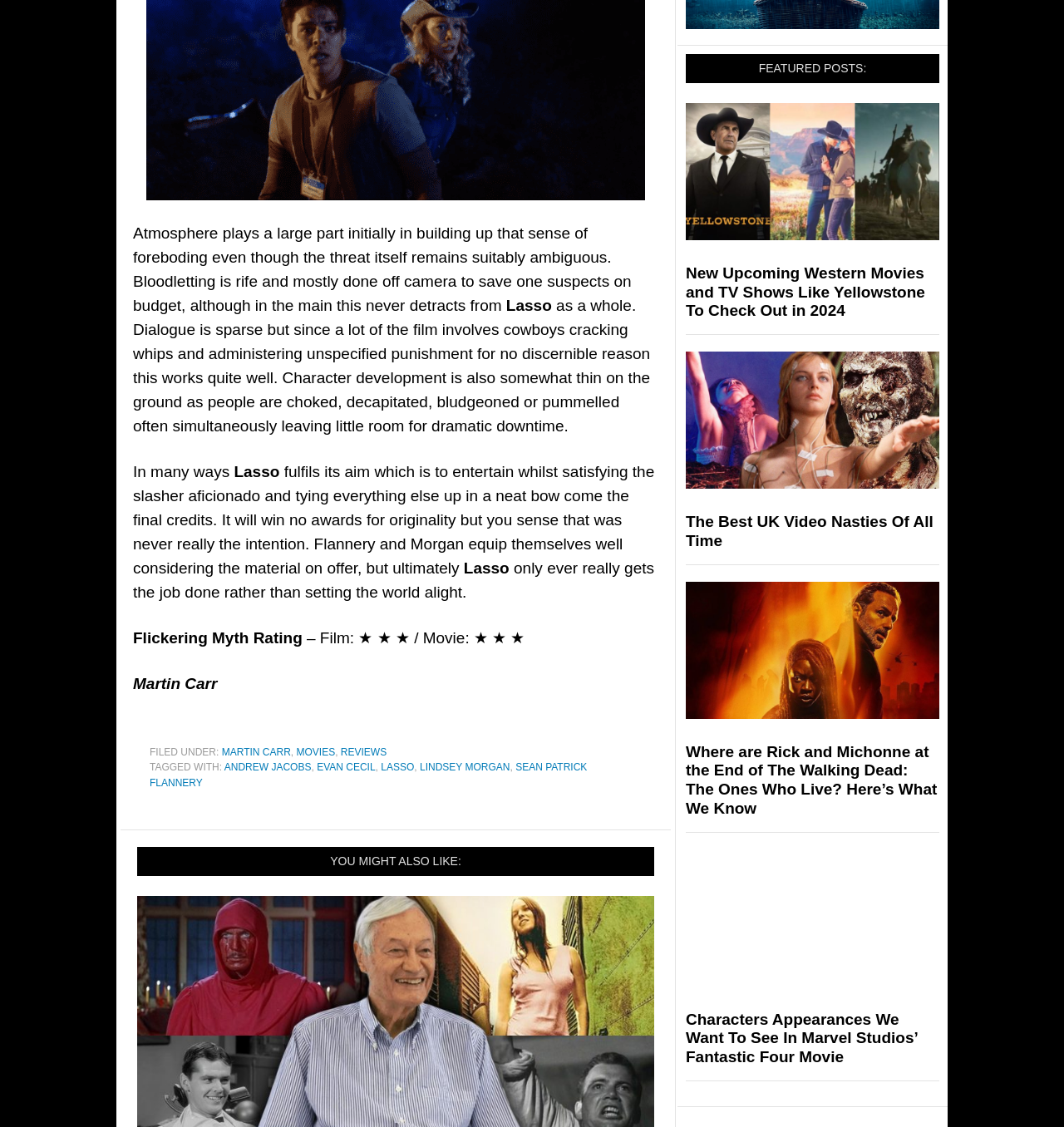What is the title of the movie being reviewed?
Please provide a detailed answer to the question.

The title of the movie being reviewed is 'Lasso', which is mentioned multiple times in the article, including in the text 'Lasso as a whole.' and 'Lasso only ever really gets the job done rather than setting the world alight.'